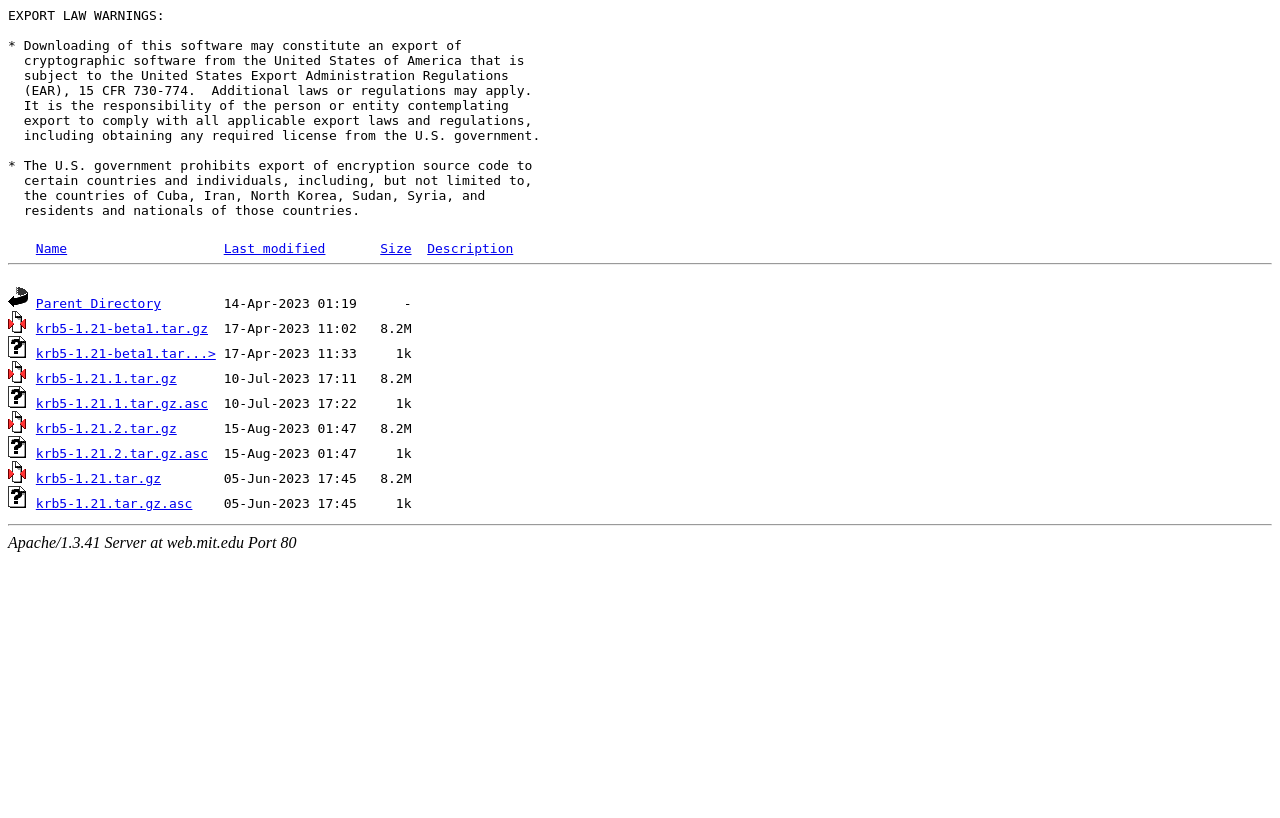Please provide a detailed answer to the question below based on the screenshot: 
What is the last modified date of the Parent Directory?

The last modified date of the Parent Directory is 14-Apr-2023 01:19, which can be found in the table listing the files and directories.